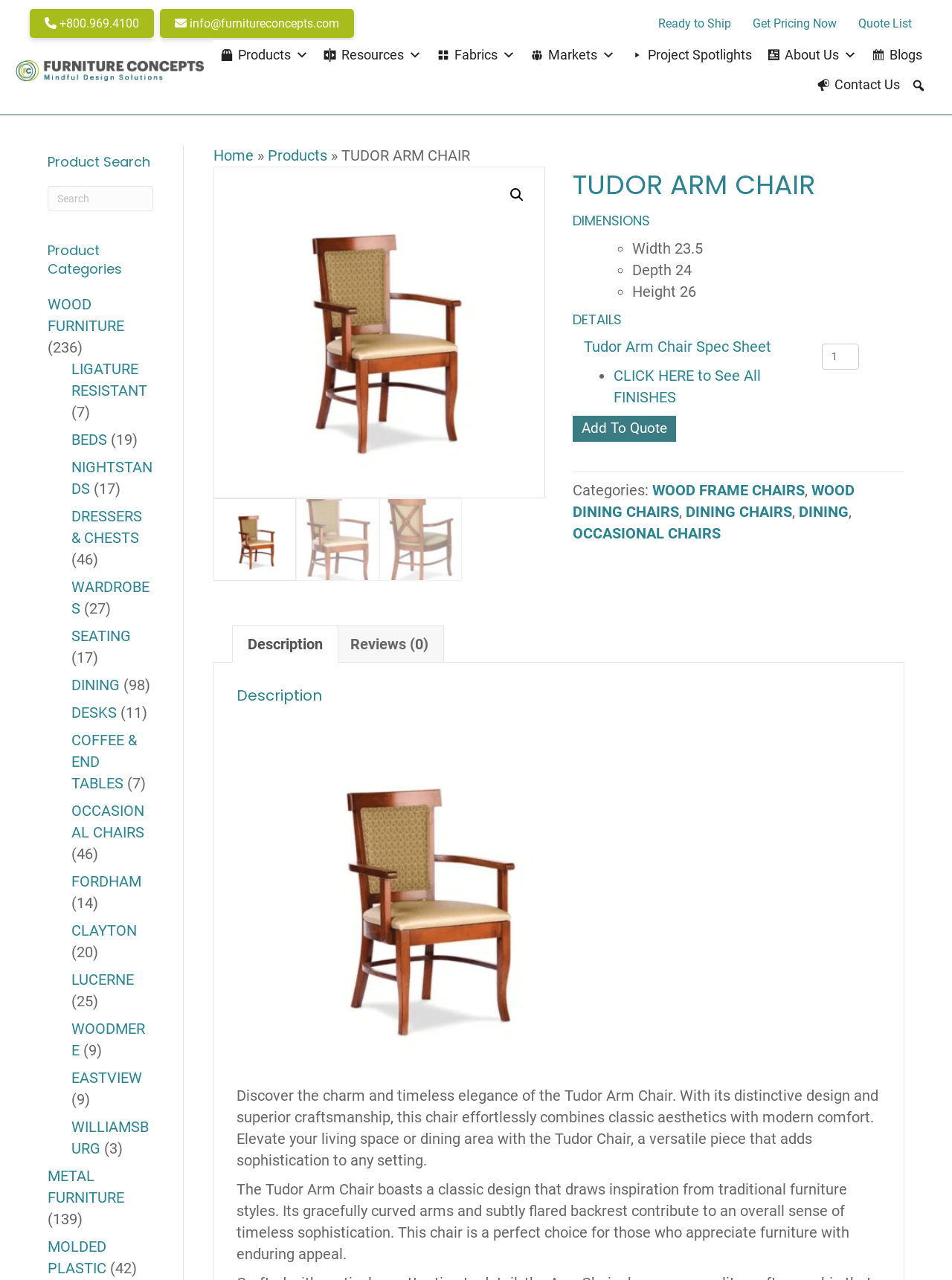What is the width of the Tudor Arm Chair?
Can you offer a detailed and complete answer to this question?

The width of the Tudor Arm Chair can be found in the dimensions section of the webpage, which lists the width as 23.5.